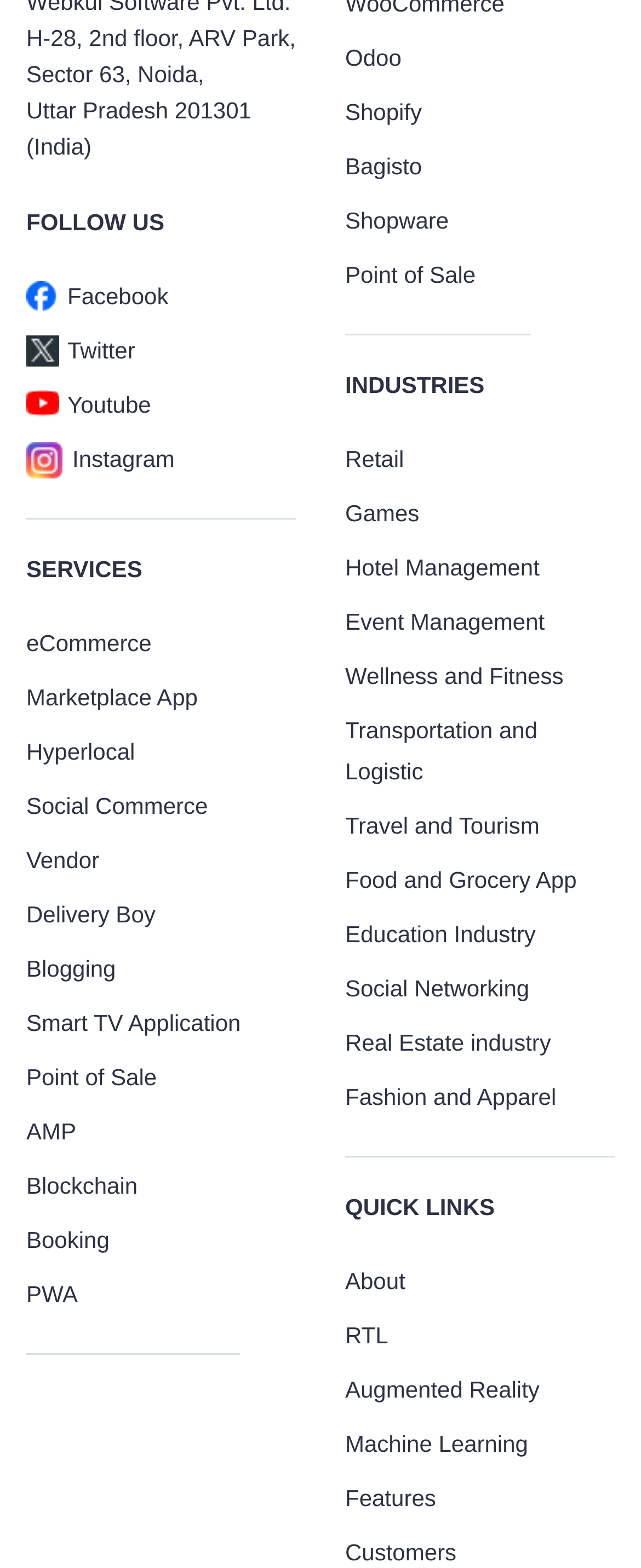Please provide a comprehensive answer to the question below using the information from the image: How many social media platforms are listed?

The webpage lists four social media platforms: Facebook, Twitter, Youtube, and Instagram. These are listed under the 'FOLLOW US' section, and each platform is represented by a link.